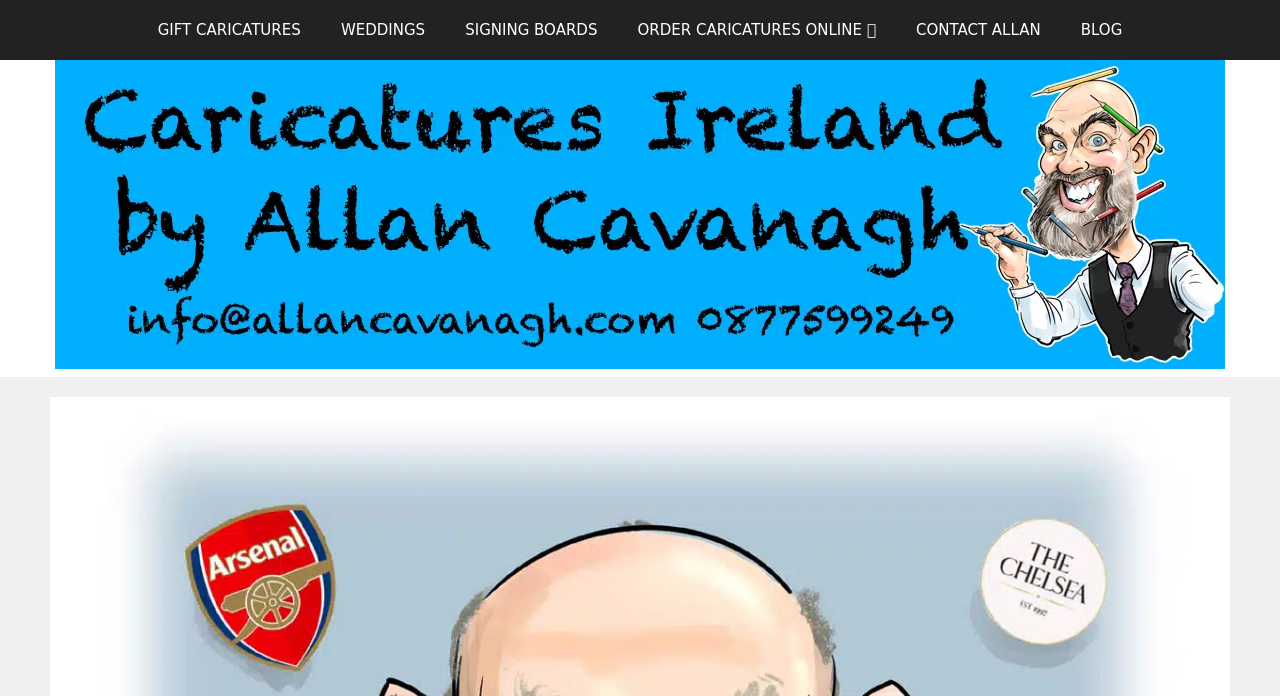Please provide the bounding box coordinate of the region that matches the element description: ORDER CARICATURES ONLINE 🎨. Coordinates should be in the format (top-left x, top-left y, bottom-right x, bottom-right y) and all values should be between 0 and 1.

[0.482, 0.0, 0.7, 0.086]